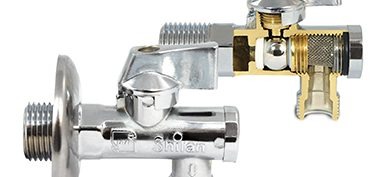What is shown in the cross-section of the valve?
Please provide a comprehensive answer based on the contents of the image.

The cross-section of the valve on the right reveals the intricate internal mechanisms that highlight the valve's durability and functionality, indicating that the internal components of the valve are being showcased.